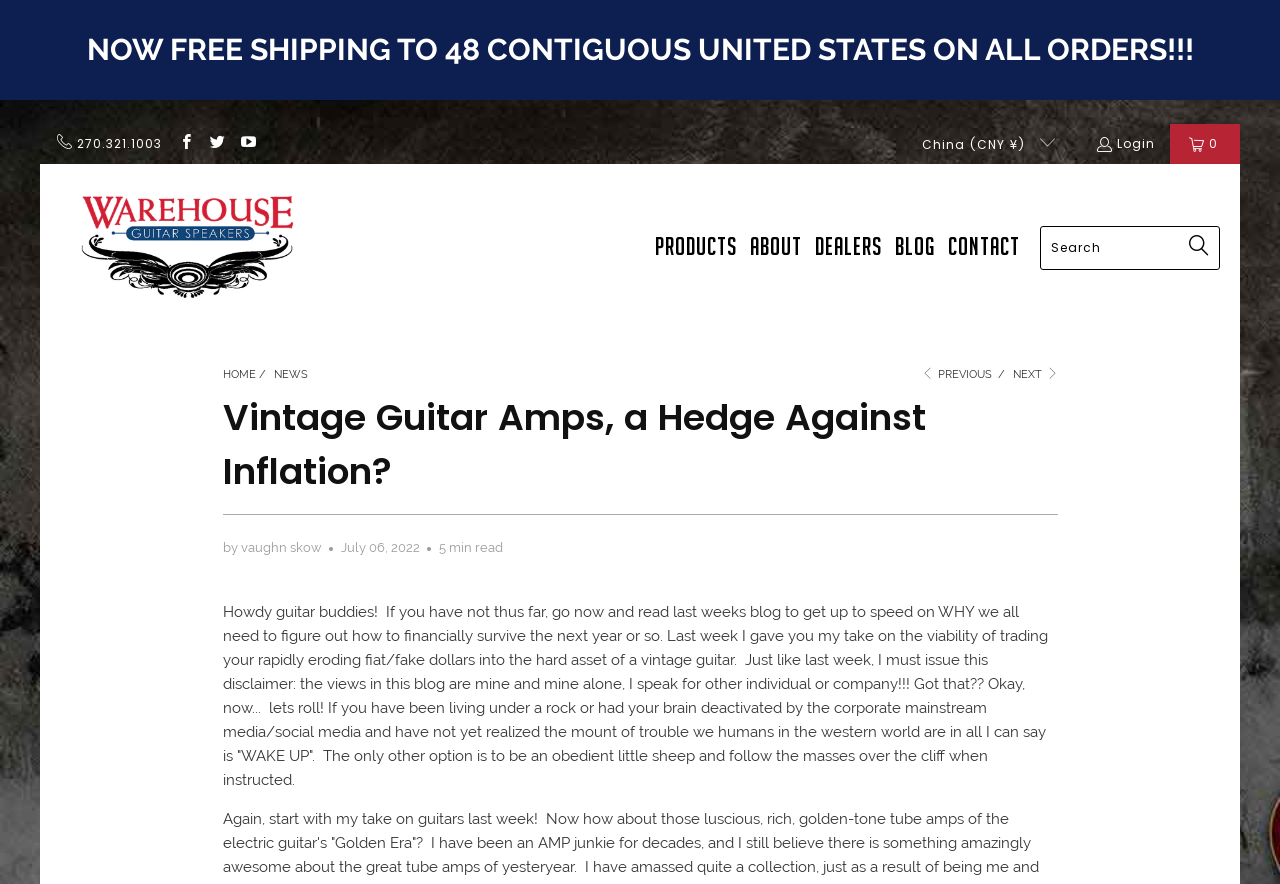What is the author of the blog post? Look at the image and give a one-word or short phrase answer.

Vaughn Skow